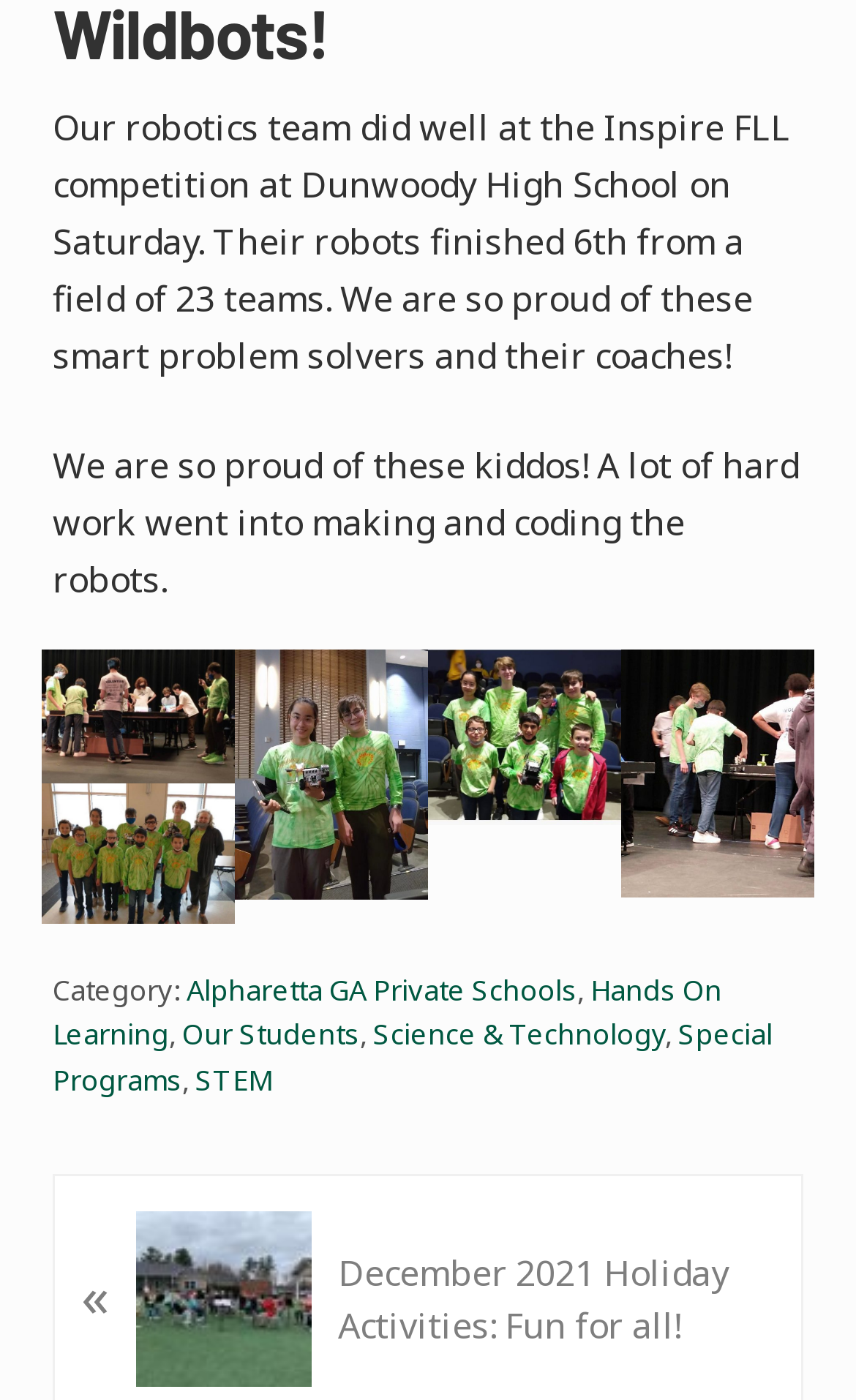Find the bounding box coordinates for the UI element whose description is: "Hands On Learning". The coordinates should be four float numbers between 0 and 1, in the format [left, top, right, bottom].

[0.062, 0.692, 0.844, 0.753]